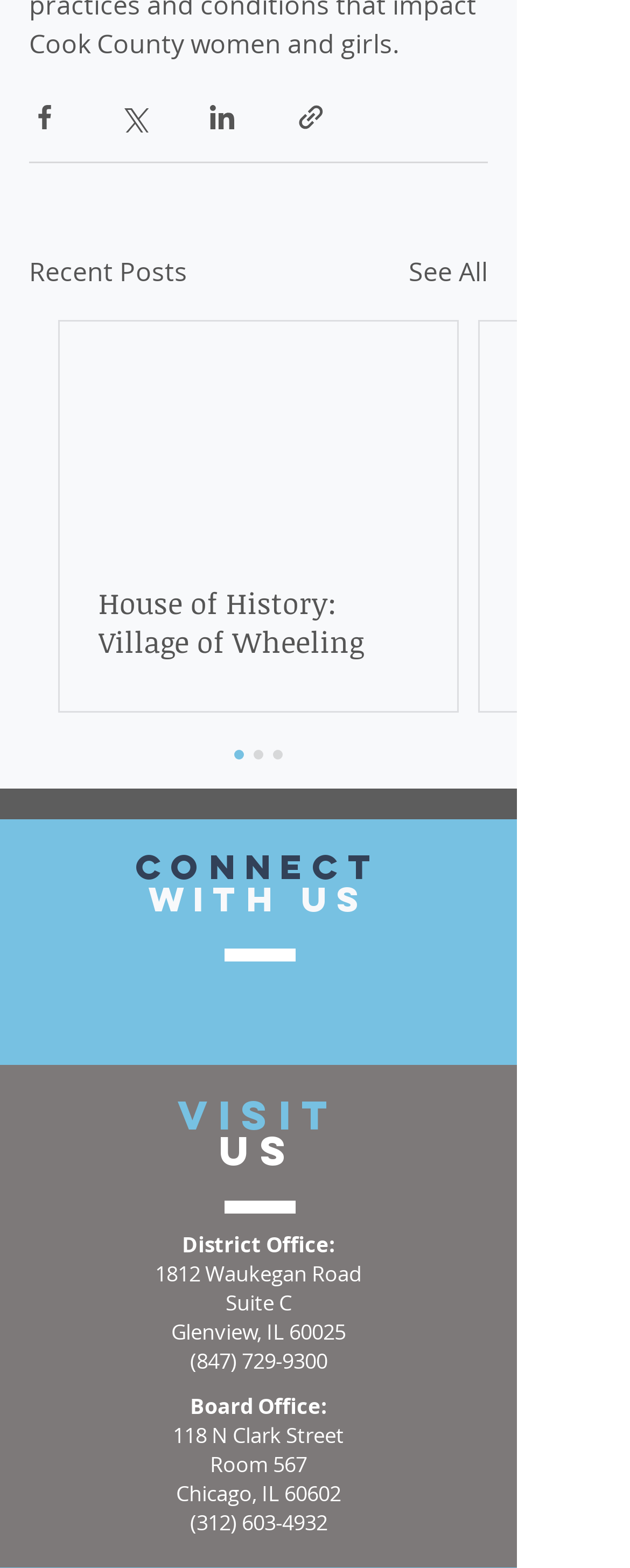Please find the bounding box coordinates of the element that you should click to achieve the following instruction: "Visit the Board Office". The coordinates should be presented as four float numbers between 0 and 1: [left, top, right, bottom].

[0.301, 0.962, 0.519, 0.98]